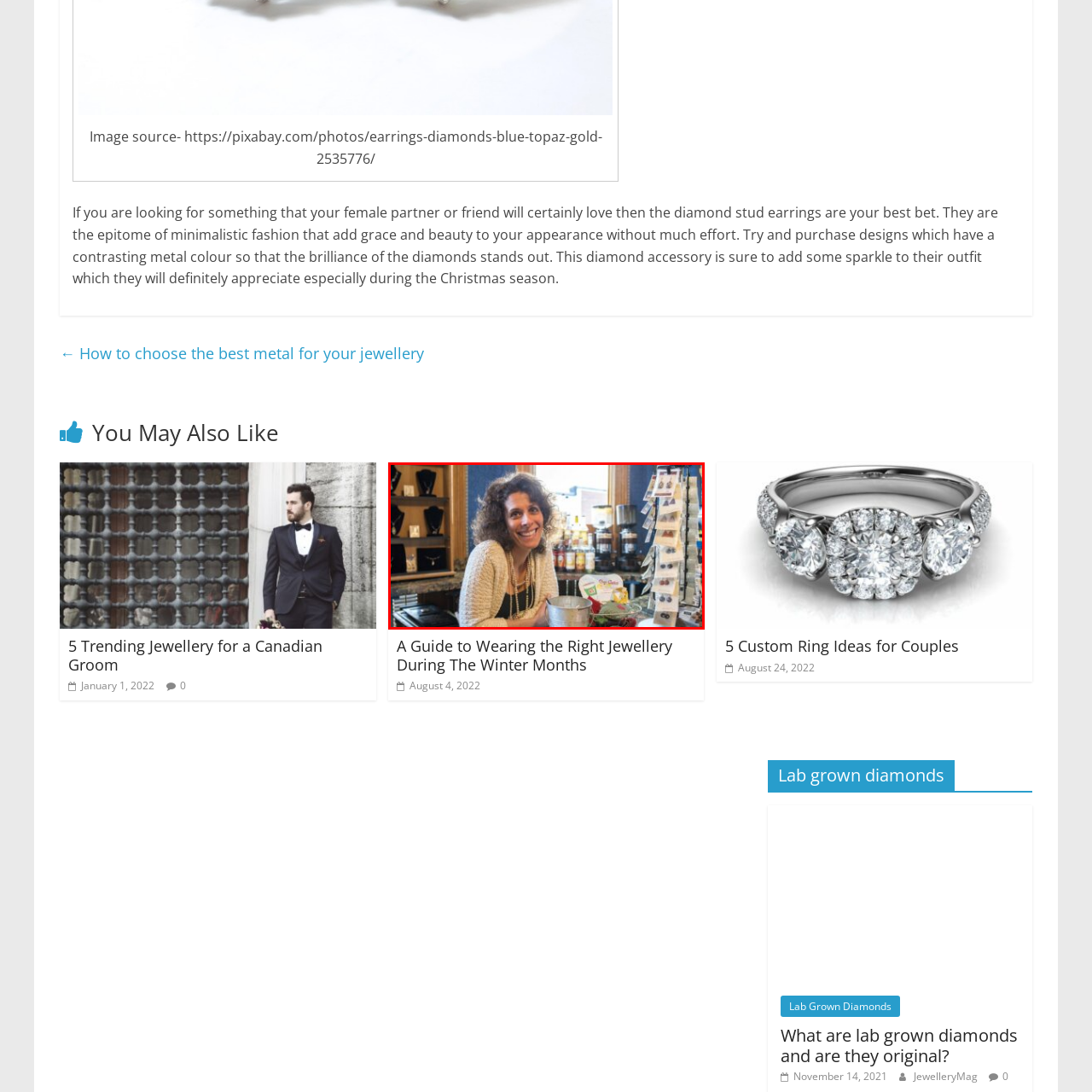Describe extensively the image content marked by the red bounding box.

In a cozy and inviting jewelry store, a cheerful woman is seen smiling warmly at the camera, embodying the essence of personalized customer service. She leans over a stylish display, which features an array of beautiful necklaces and earrings in the background, hinting at the store's diverse collection. A small bucket filled with decorative items sits in front of her, adding to the charming ambiance. The soft lighting and tasteful decor create a welcoming atmosphere, making it clear that this space is dedicated to helping customers find the perfect jewelry pieces. This image captures the joy and passion that come from working in a vibrant retail environment, where personal connections and quality accessories meet.